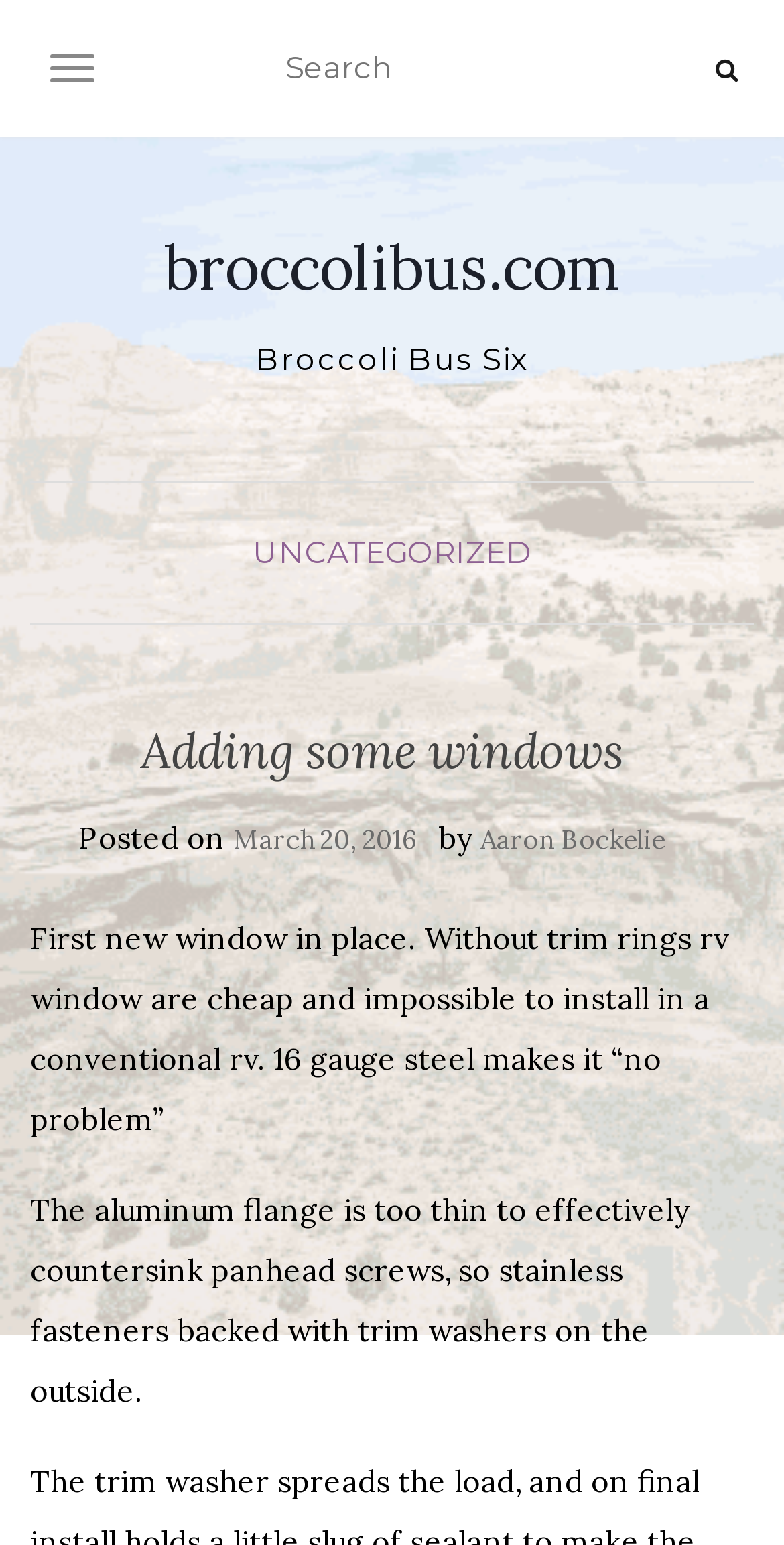Please answer the following question as detailed as possible based on the image: 
What is the name of the website?

I found the name of the website by looking at the link element with the text 'broccolibus.com' which is located at the top of the webpage.